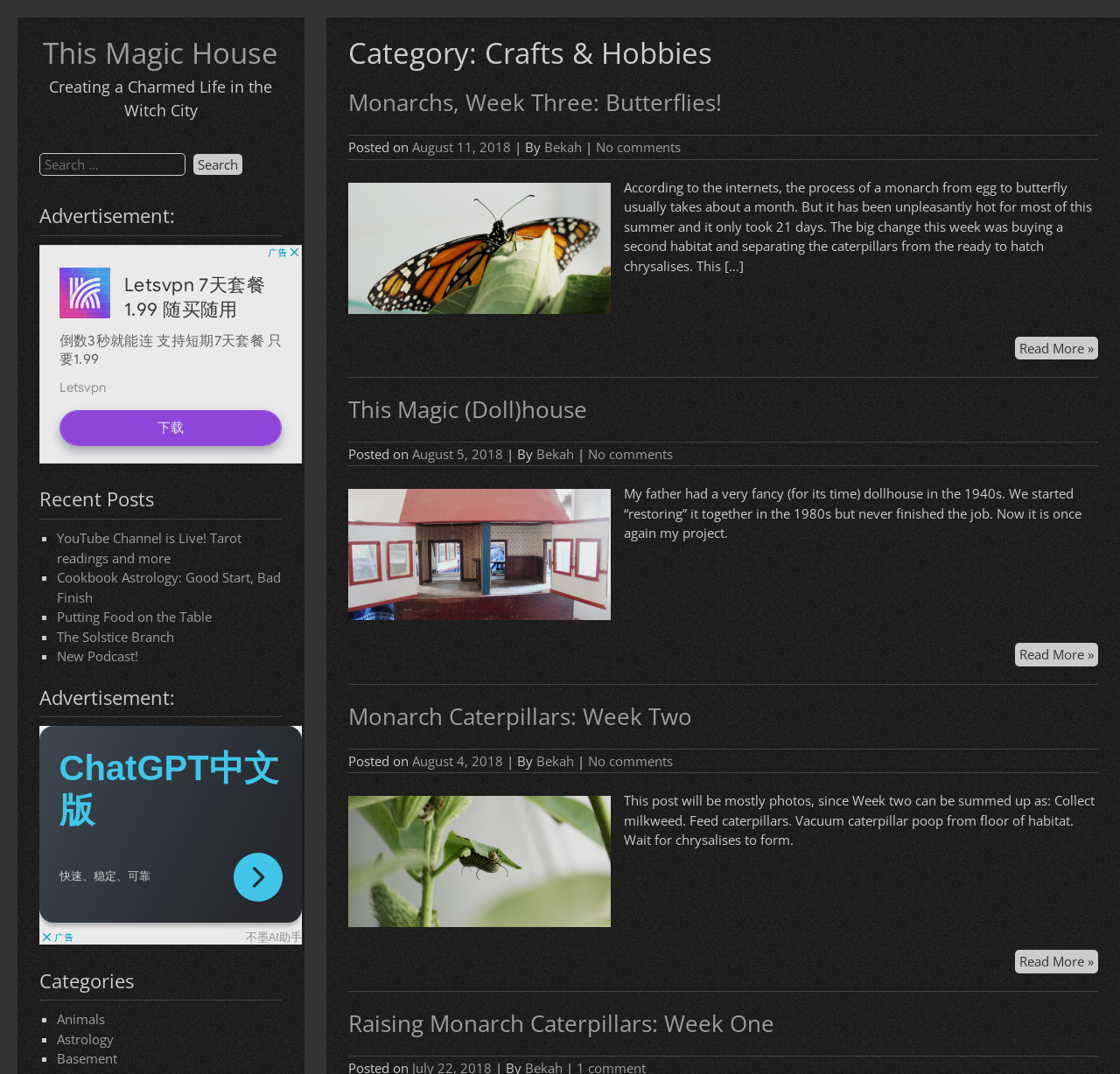Present a detailed account of what is displayed on the webpage.

This webpage is about "Crafts & Hobbies" and is titled "This Magic House". At the top, there is a heading with the title "This Magic House" and a link with the same text. Below it, there is a static text "Creating a Charmed Life in the Witch City". 

To the right of the title, there is a search bar with a label "Search for:" and a button "Search". 

Below the search bar, there is an advertisement section with a heading "Advertisement:" and an iframe containing the ad.

Next, there is a section titled "Recent Posts" with a list of five links to recent posts, each with a list marker "■" and a brief description. The posts are titled "YouTube Channel is Live! Tarot readings and more", "Cookbook Astrology: Good Start, Bad Finish", "Putting Food on the Table", "The Solstice Branch", and "New Podcast!".

Below the recent posts section, there is another advertisement section with a heading "Advertisement:" and an iframe containing the ad.

Next, there is a section titled "Categories" with a list of categories, each with a list marker "■" and a link to the category. The categories are "Animals", "Astrology", and "Basement".

To the right of the categories section, there is a section titled "Category: Crafts & Hobbies" with three articles. Each article has a heading, a posted date, an author, and a brief description. The articles are titled "Monarchs, Week Three: Butterflies!", "This Magic (Doll)house", and "Monarch Caterpillars: Week Two". The descriptions are about raising monarch butterflies and restoring a dollhouse.